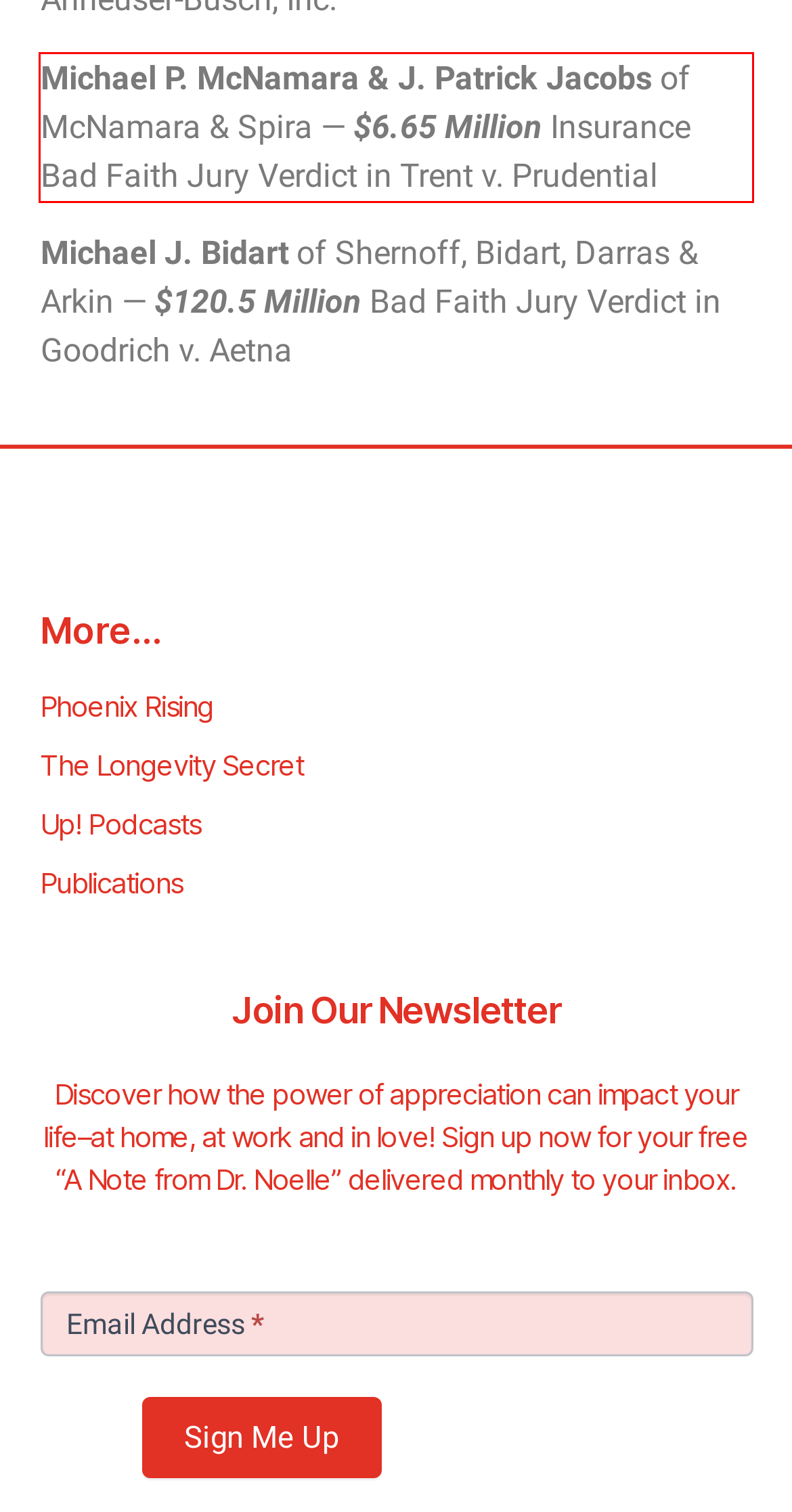You have a screenshot of a webpage where a UI element is enclosed in a red rectangle. Perform OCR to capture the text inside this red rectangle.

Michael P. McNamara & J. Patrick Jacobs of McNamara & Spira — $6.65 Million Insurance Bad Faith Jury Verdict in Trent v. Prudential